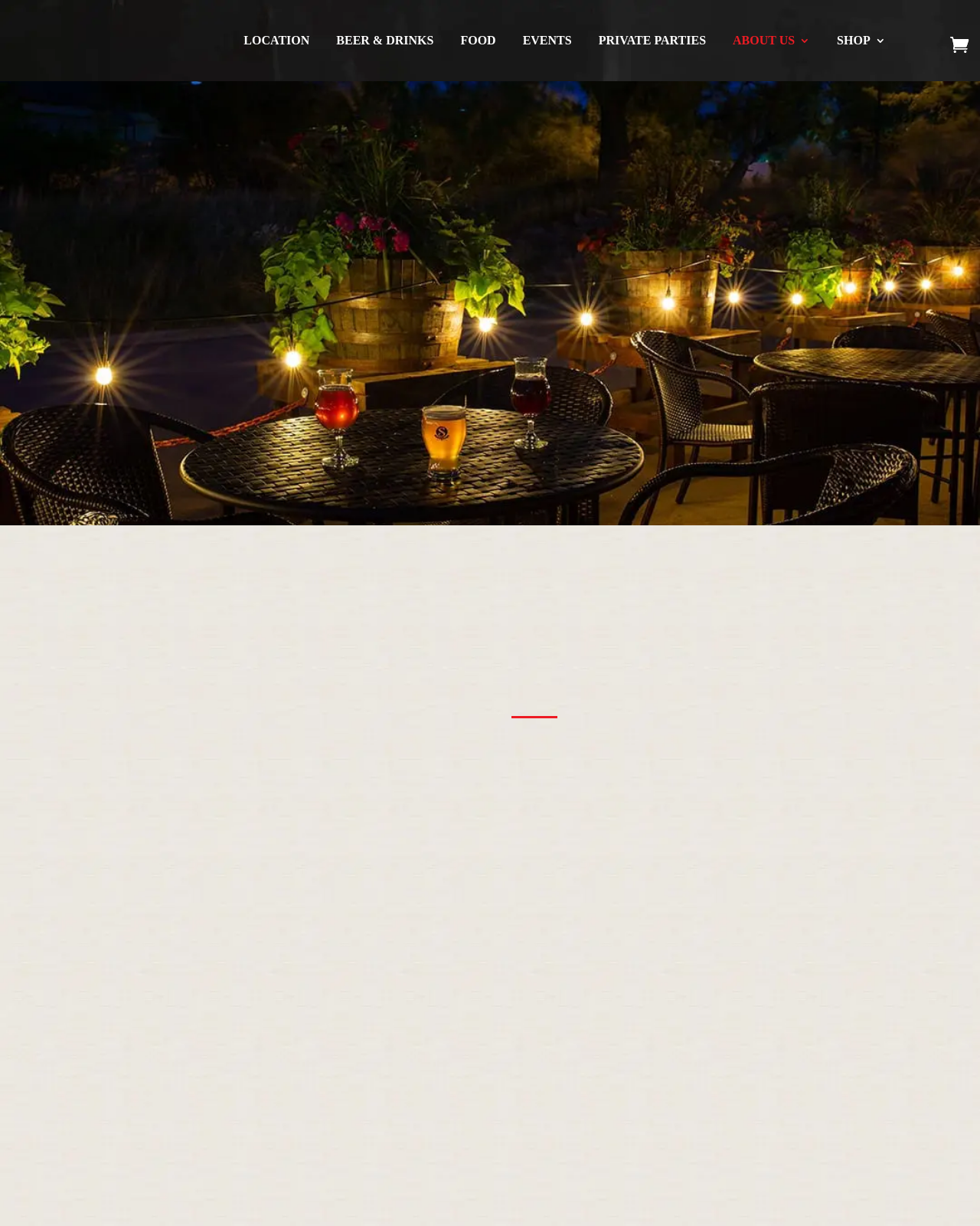Find the bounding box coordinates of the element you need to click on to perform this action: 'Check out the events'. The coordinates should be represented by four float values between 0 and 1, in the format [left, top, right, bottom].

[0.533, 0.028, 0.583, 0.057]